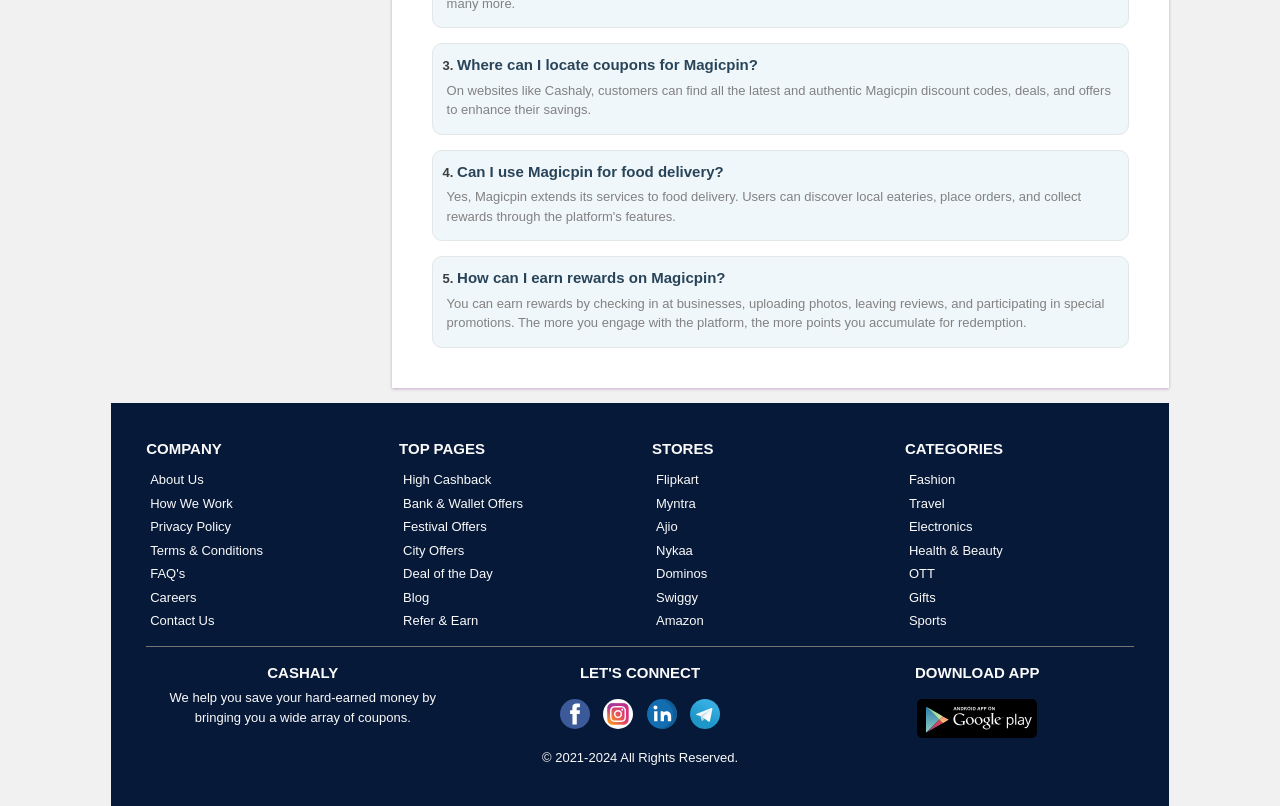Please pinpoint the bounding box coordinates for the region I should click to adhere to this instruction: "Click on the 'About Us' link".

[0.116, 0.583, 0.161, 0.607]